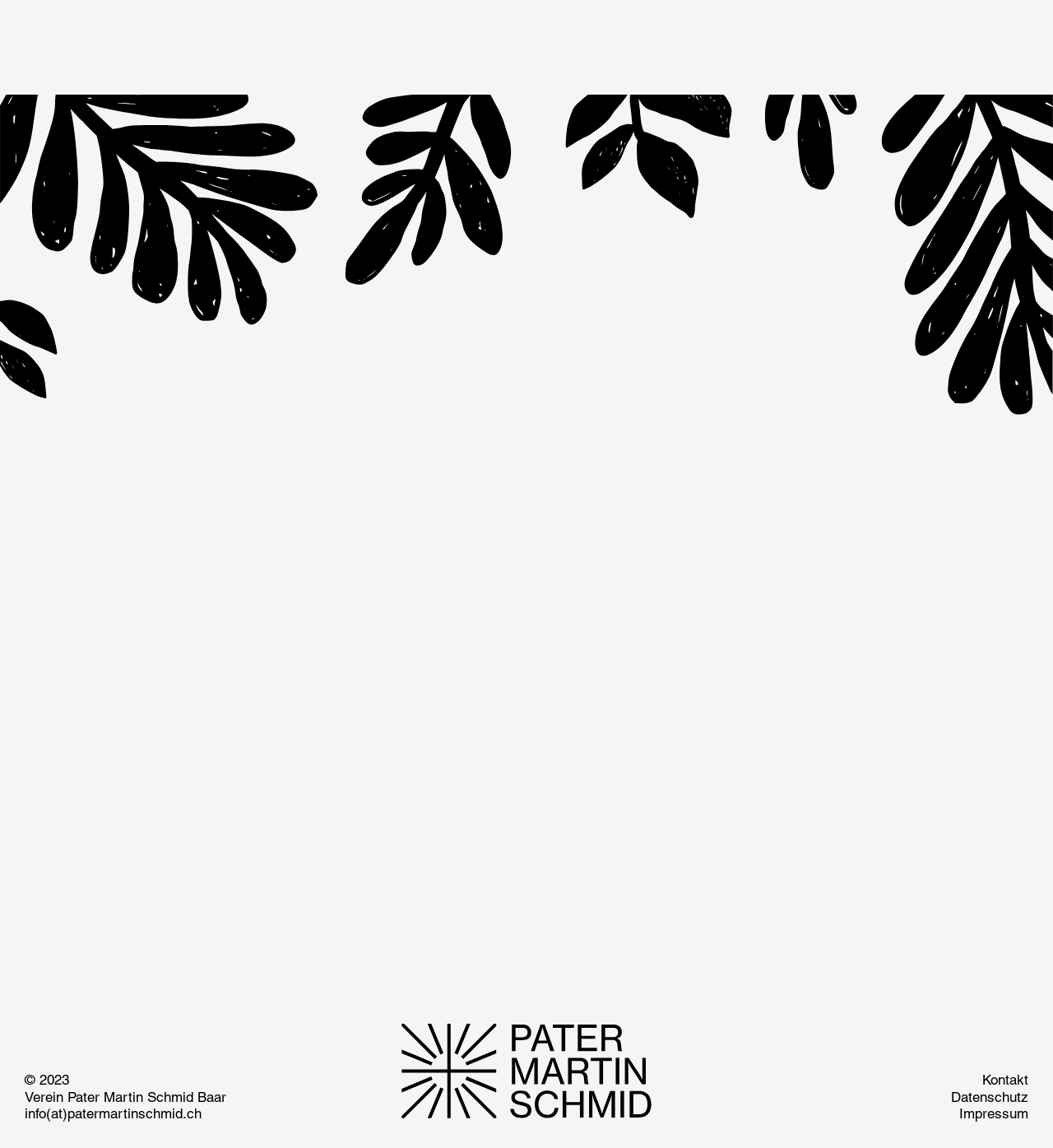What is the contact email address?
Please answer the question as detailed as possible.

The contact email address is 'info(at)patermartinschmid.ch', which is mentioned in the static text element at the bottom of the webpage.